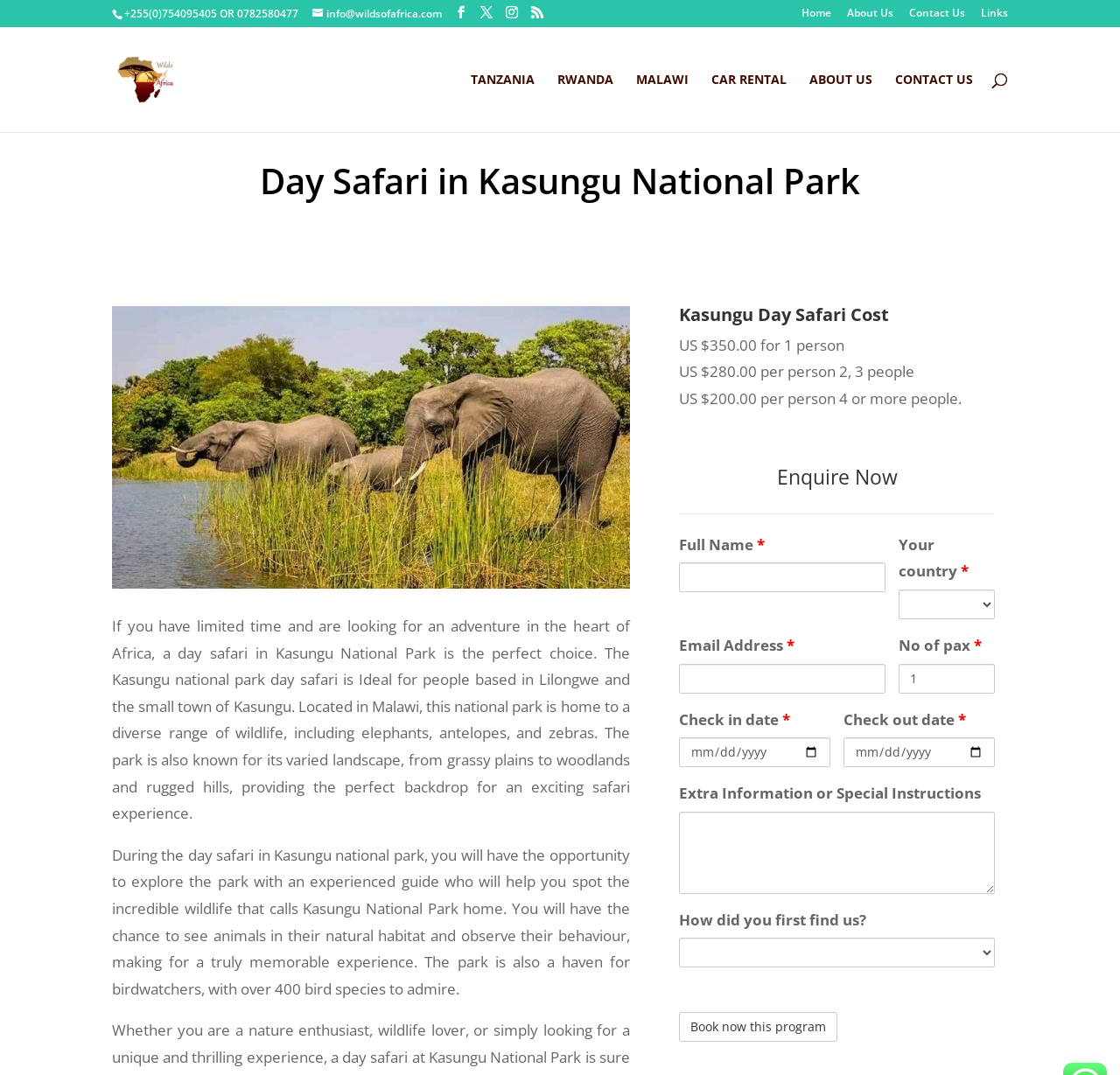What is the purpose of the 'Itinerary Form'?
Please ensure your answer is as detailed and informative as possible.

I found the 'Itinerary Form' section by scrolling down to the bottom of the webpage. The form is labeled as 'Enquire Now' and has fields to fill in, such as full name, email address, and check-in date, which suggests that it is used to enquire about a day safari.